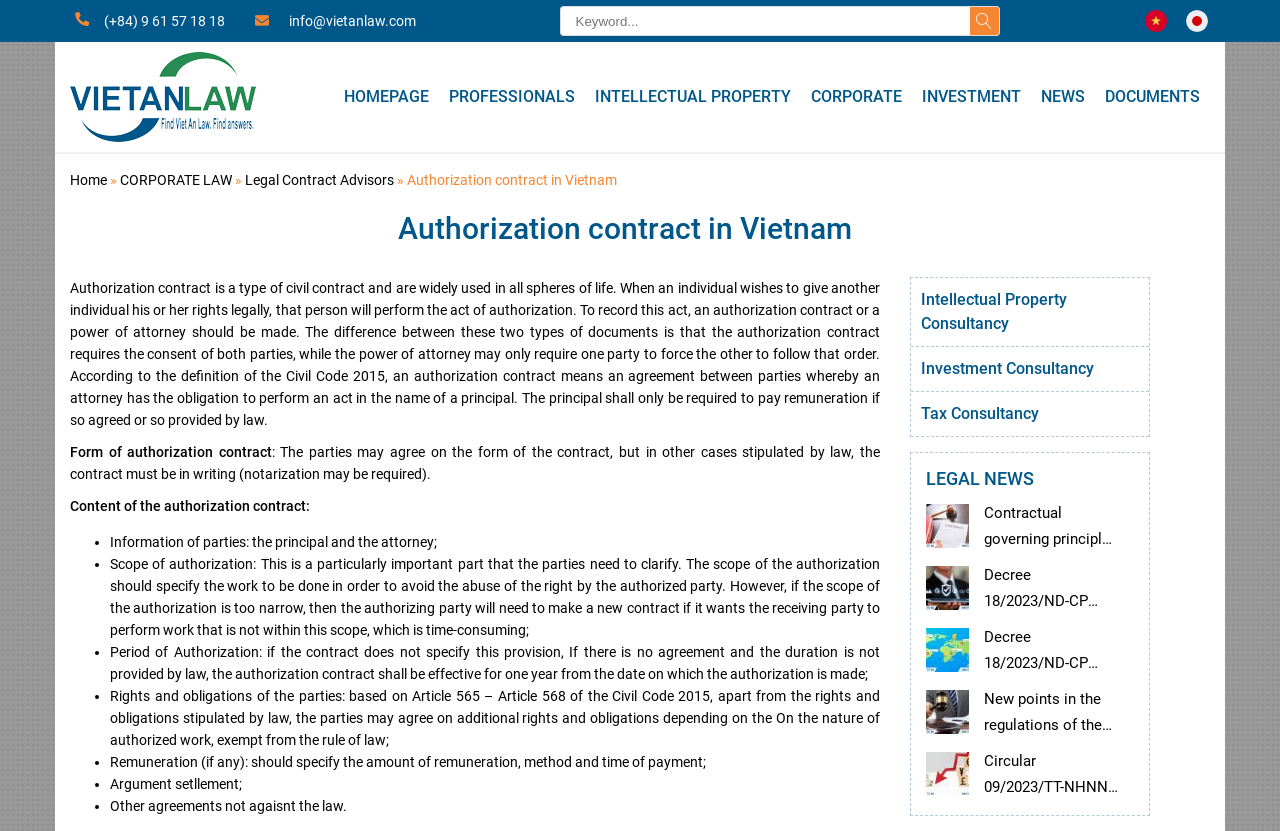Based on the element description aria-label="Keyword" name="s" placeholder="Keyword...", identify the bounding box of the UI element in the given webpage screenshot. The coordinates should be in the format (top-left x, top-left y, bottom-right x, bottom-right y) and must be between 0 and 1.

[0.437, 0.007, 0.757, 0.043]